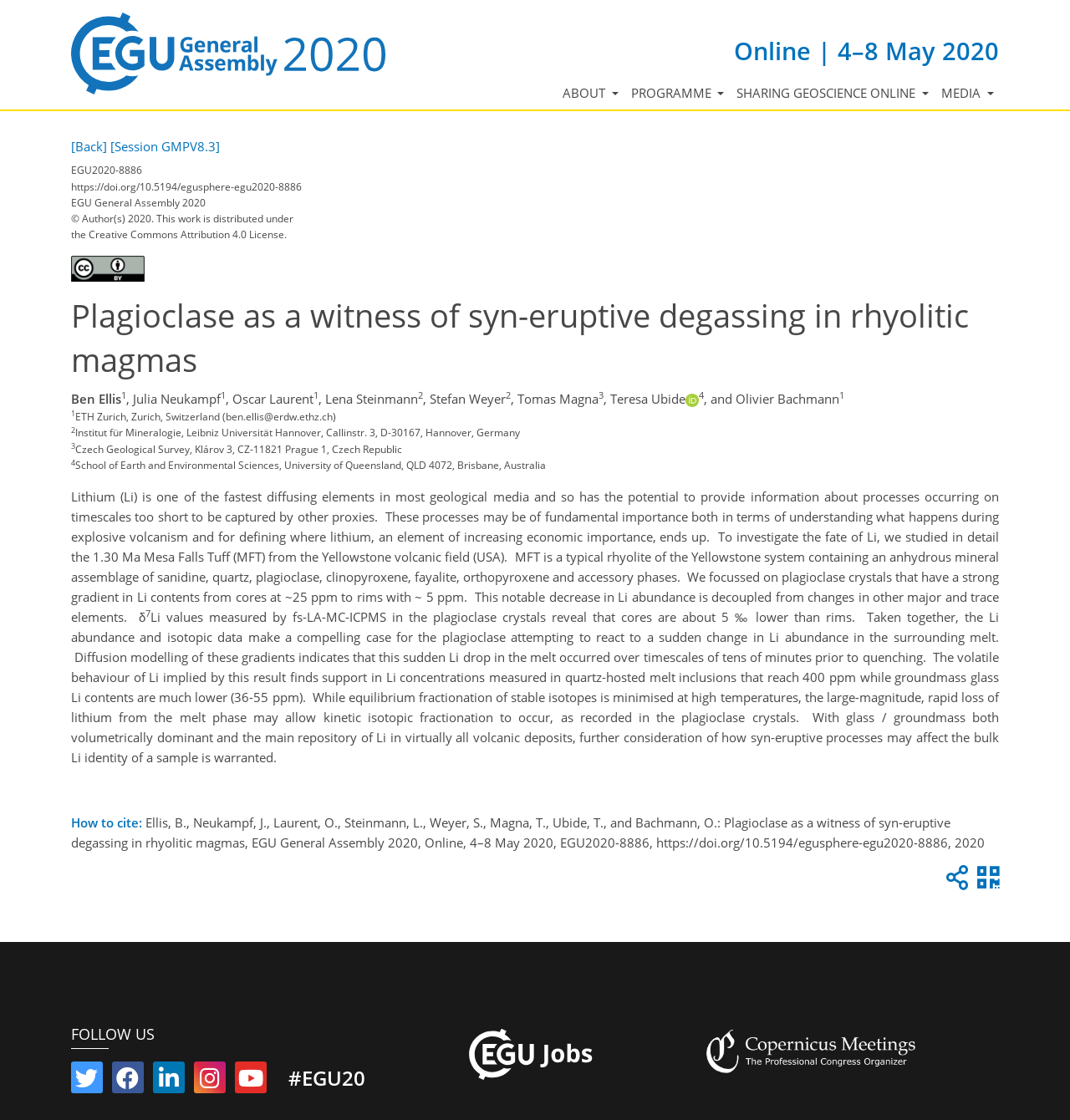What is the text of the webpage's headline?

Plagioclase as a witness of syn-eruptive degassing in rhyolitic magmas